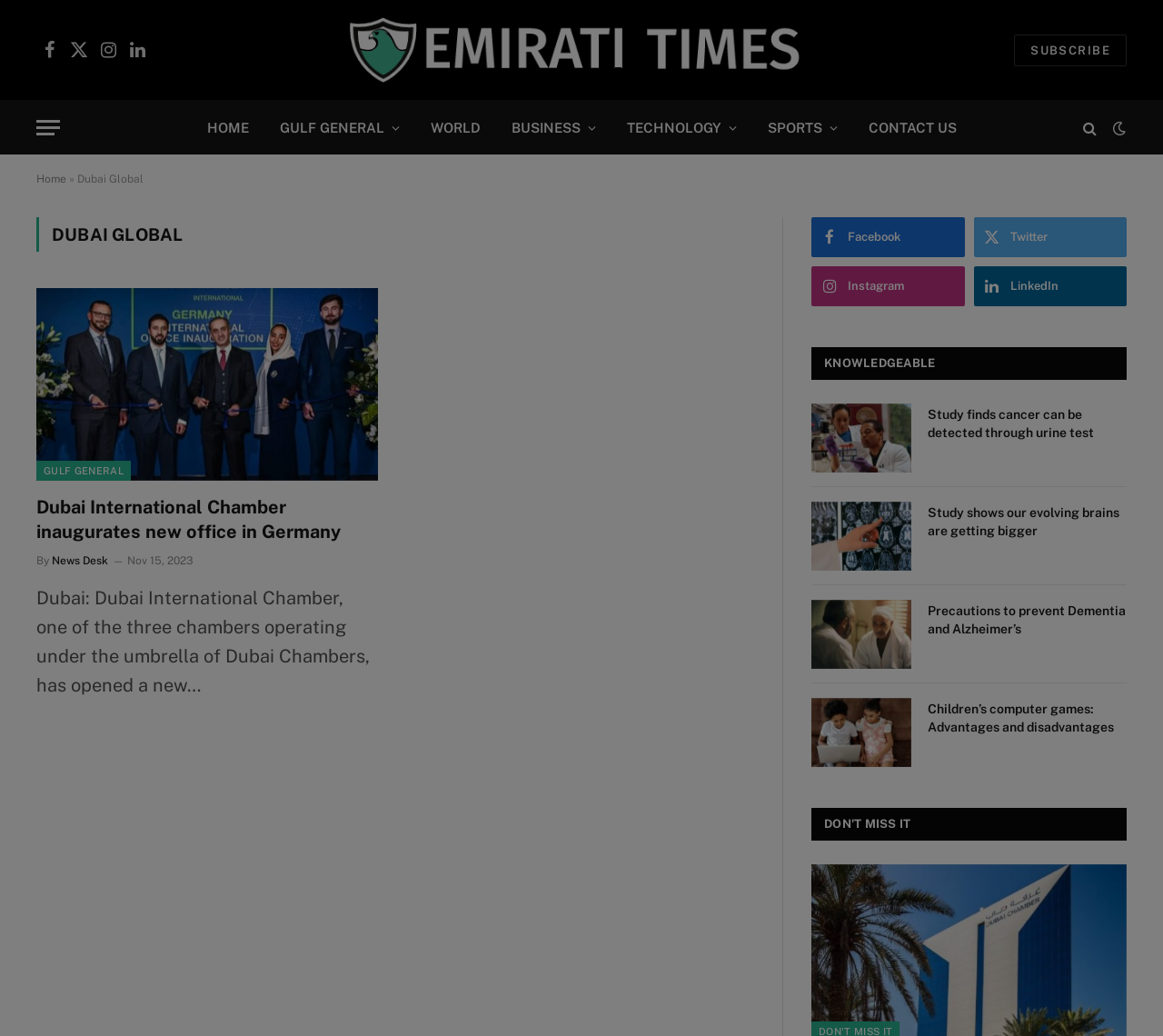Could you find the bounding box coordinates of the clickable area to complete this instruction: "Read the article about Dubai International Chamber's Office"?

[0.031, 0.278, 0.325, 0.464]